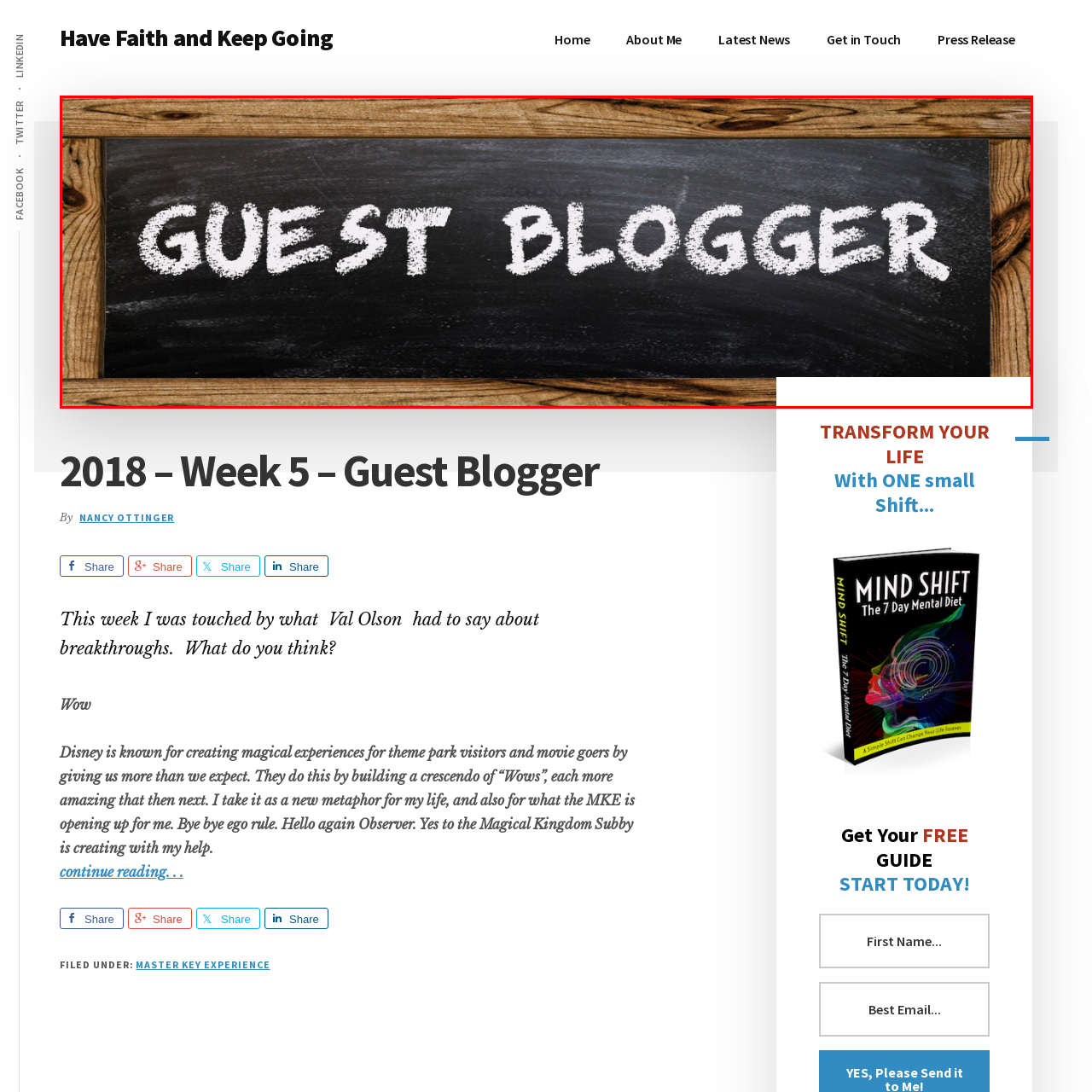What is the overall atmosphere evoked by the imagery?
Pay attention to the image surrounded by the red bounding box and answer the question in detail based on the image.

The caption states that the overall aesthetic evokes a friendly, informal atmosphere, which suggests that the imagery is intended to create a welcoming and casual tone.